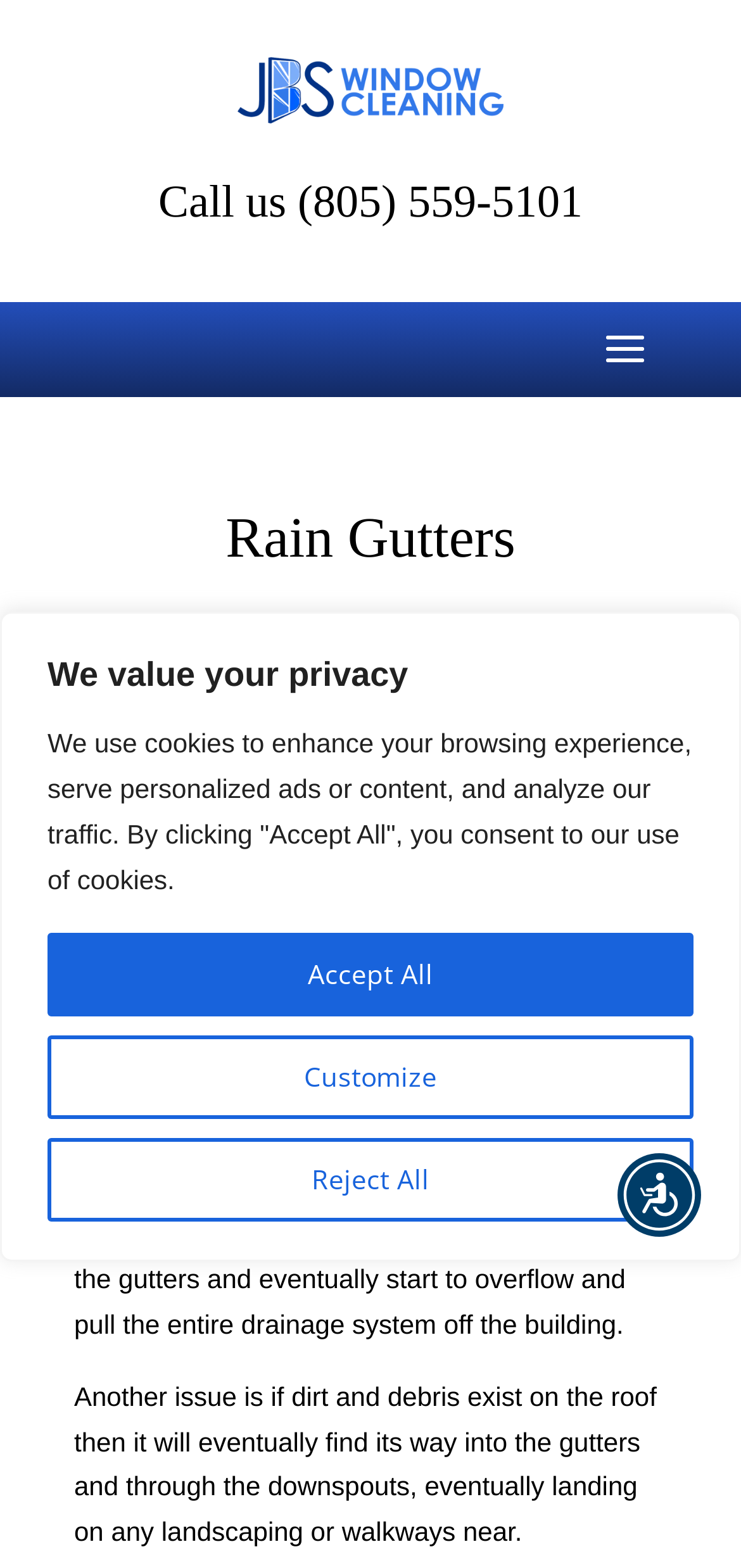Reply to the question with a brief word or phrase: What is the phone number to call?

(805) 559-5101